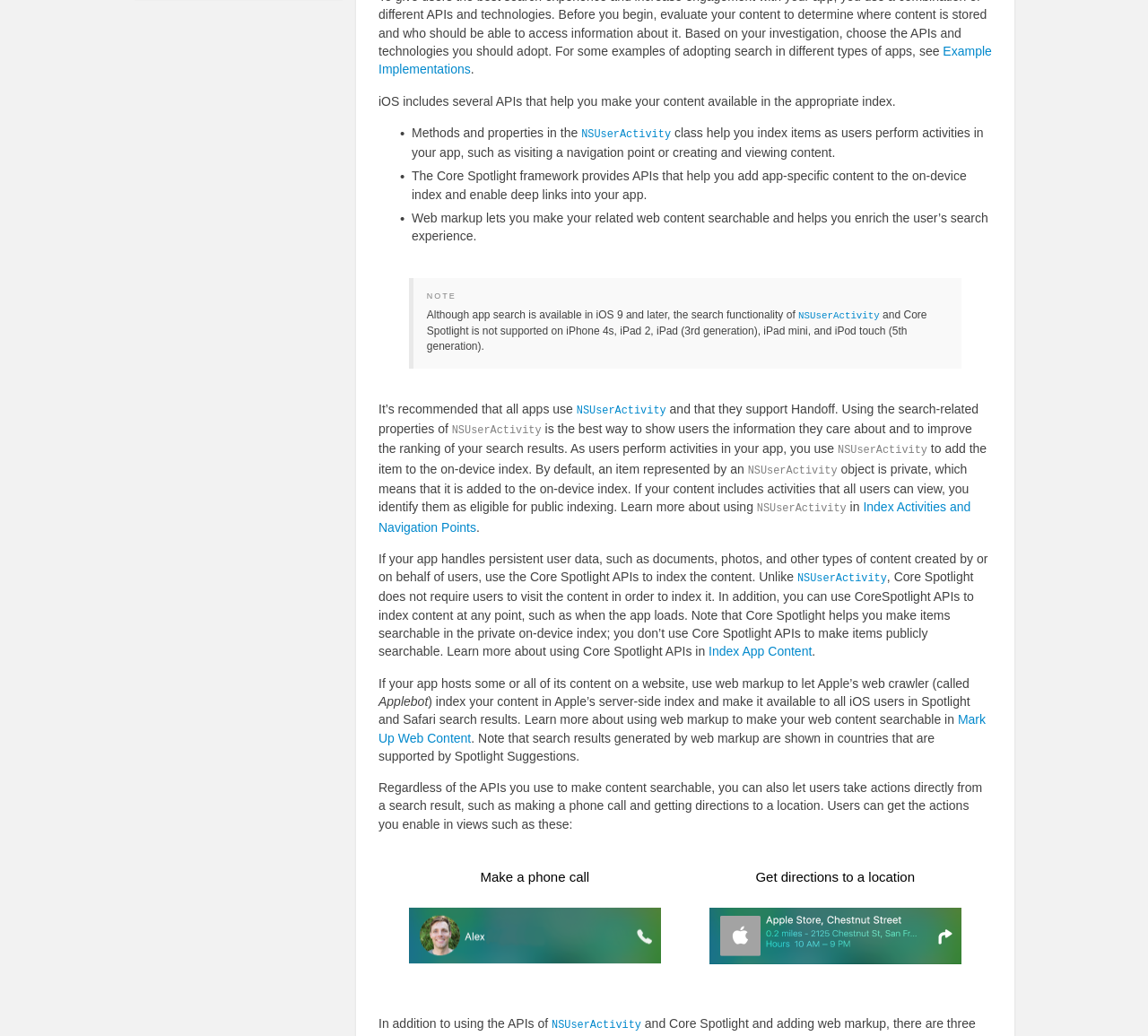What is the purpose of web markup?
Please respond to the question with a detailed and thorough explanation.

Web markup is used to make web content searchable by Apple's web crawler, called Applebot, which indexes the content in Apple's server-side index and makes it available to all iOS users in Spotlight and Safari search results.